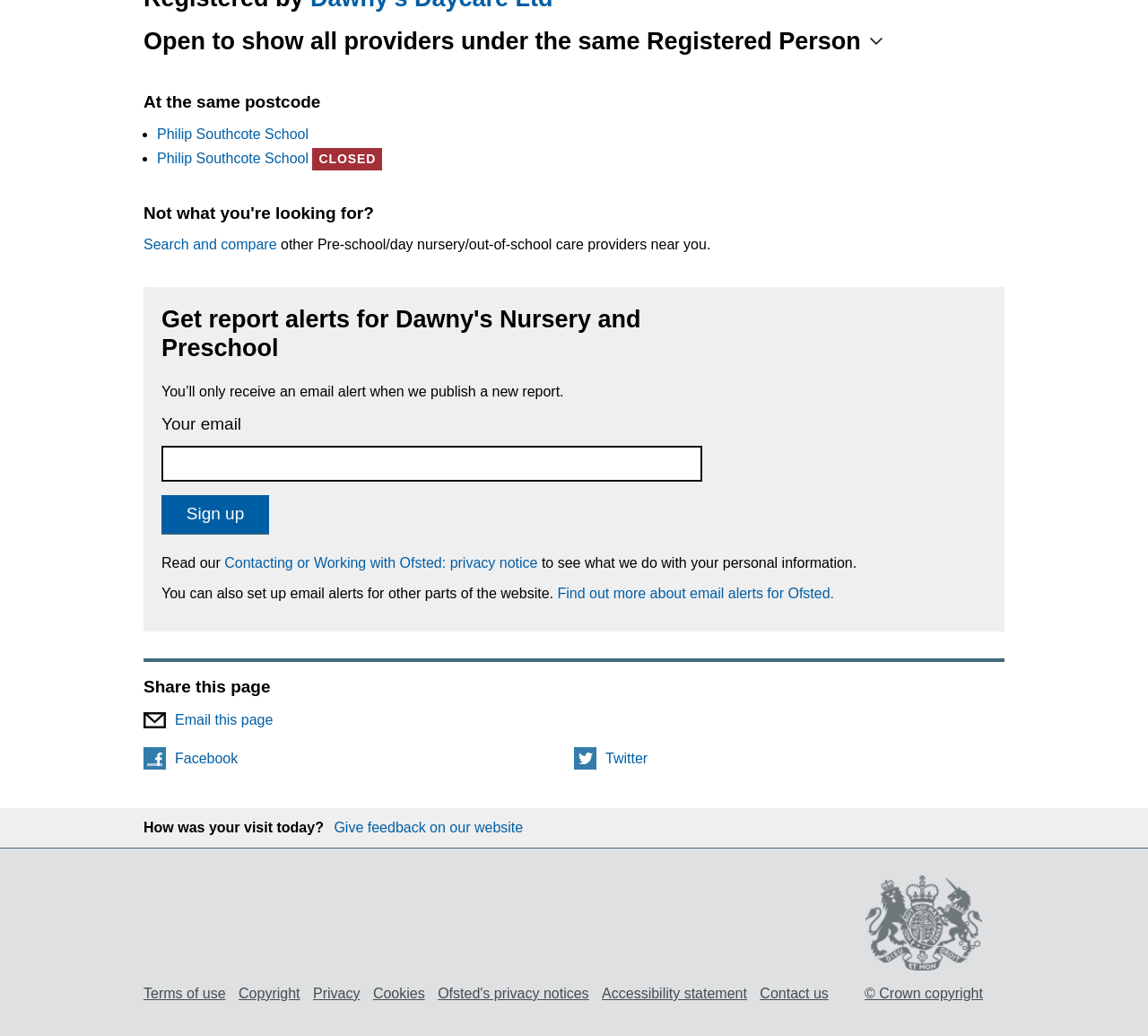Locate the bounding box coordinates of the region to be clicked to comply with the following instruction: "Email this page". The coordinates must be four float numbers between 0 and 1, in the form [left, top, right, bottom].

[0.125, 0.684, 0.875, 0.706]